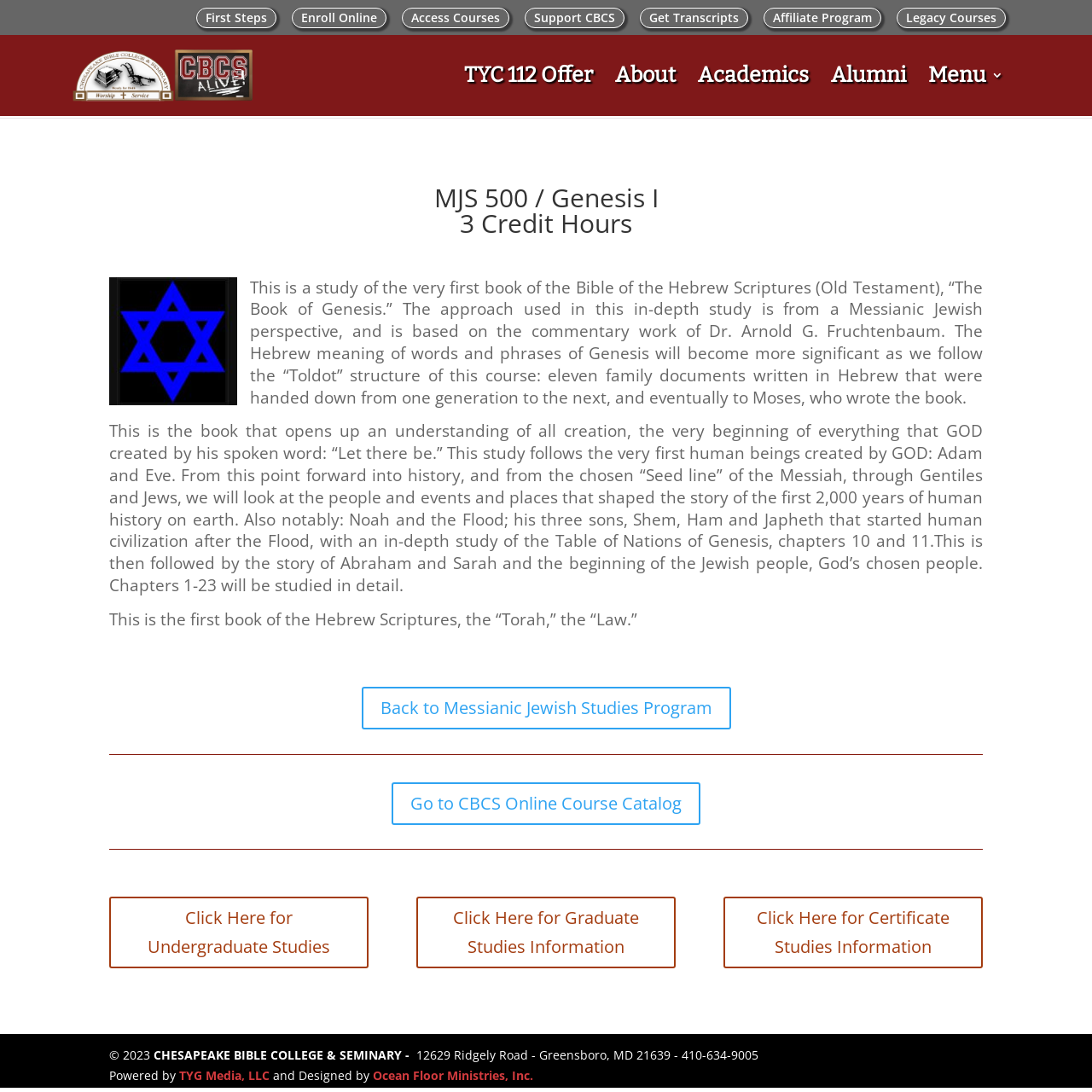Summarize the webpage with a detailed and informative caption.

The webpage is about MJS 500 – Genesis I, a course offered by Chesapeake Bible College. At the top, there are several links, including "First Steps", "Enroll Online", "Access Courses", and others, which are aligned horizontally and take up about a quarter of the screen. Below these links, there is a logo of Chesapeake Bible College, accompanied by a link to the college's homepage.

The main content of the page is an article that takes up most of the screen. It starts with a heading "MJS 500 / Genesis I 3 Credit Hours" followed by a brief description of the course. There is an image of the college's logo, and then a lengthy paragraph that describes the course in detail, including its focus on the book of Genesis from a Messianic Jewish perspective.

Below the description, there are several links to related pages, including "Back to Messianic Jewish Studies Program 5", "Go to CBCS Online Course Catalog 5", and others. These links are aligned horizontally and take up about a quarter of the screen.

At the bottom of the page, there is a footer section that contains copyright information, the college's address, and a statement about the page being powered by TYG Media, LLC and designed by Ocean Floor Ministries, Inc.